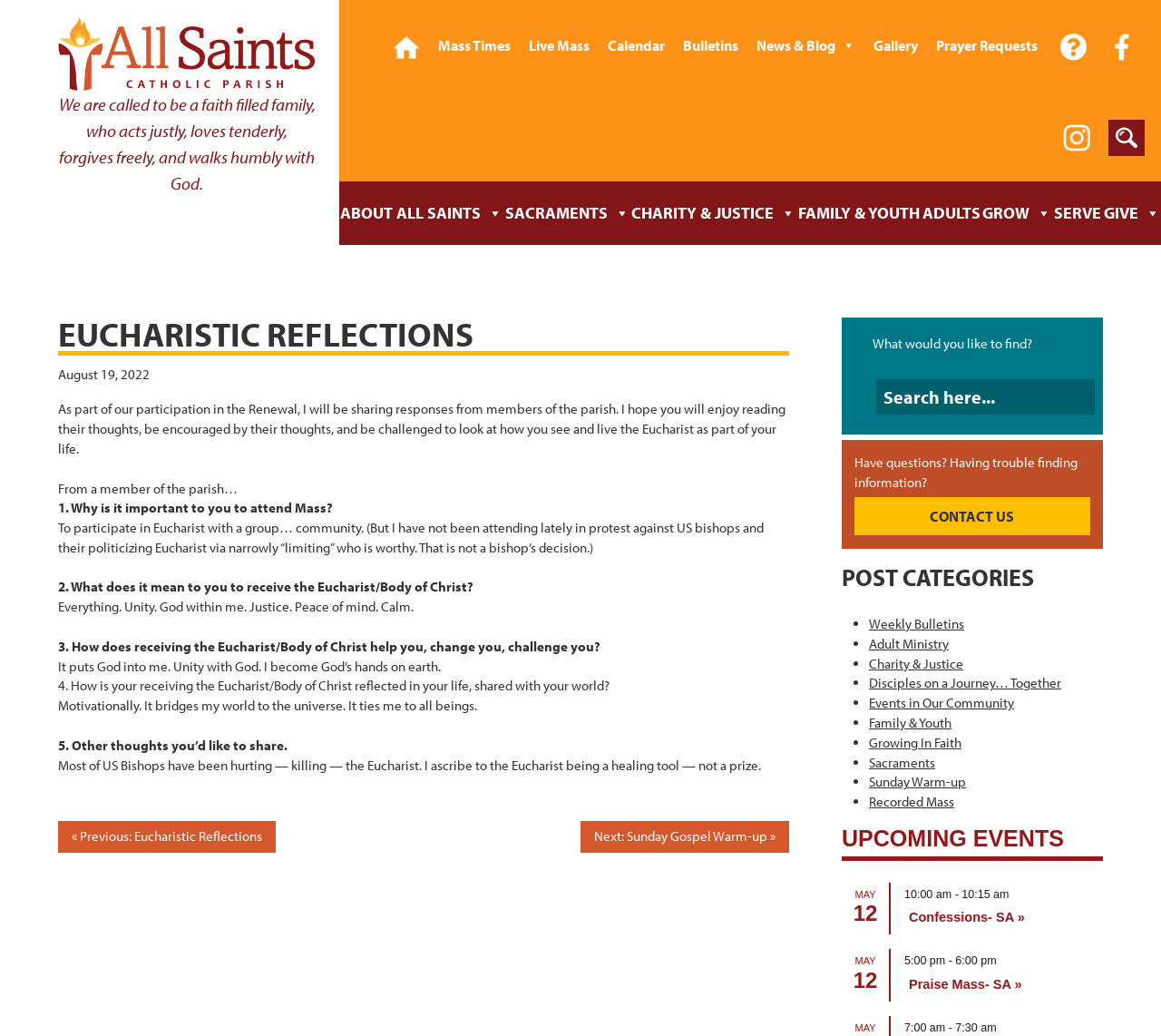Determine the coordinates of the bounding box that should be clicked to complete the instruction: "Learn more about the school by clicking 'Click HERE to fill'". The coordinates should be represented by four float numbers between 0 and 1: [left, top, right, bottom].

None